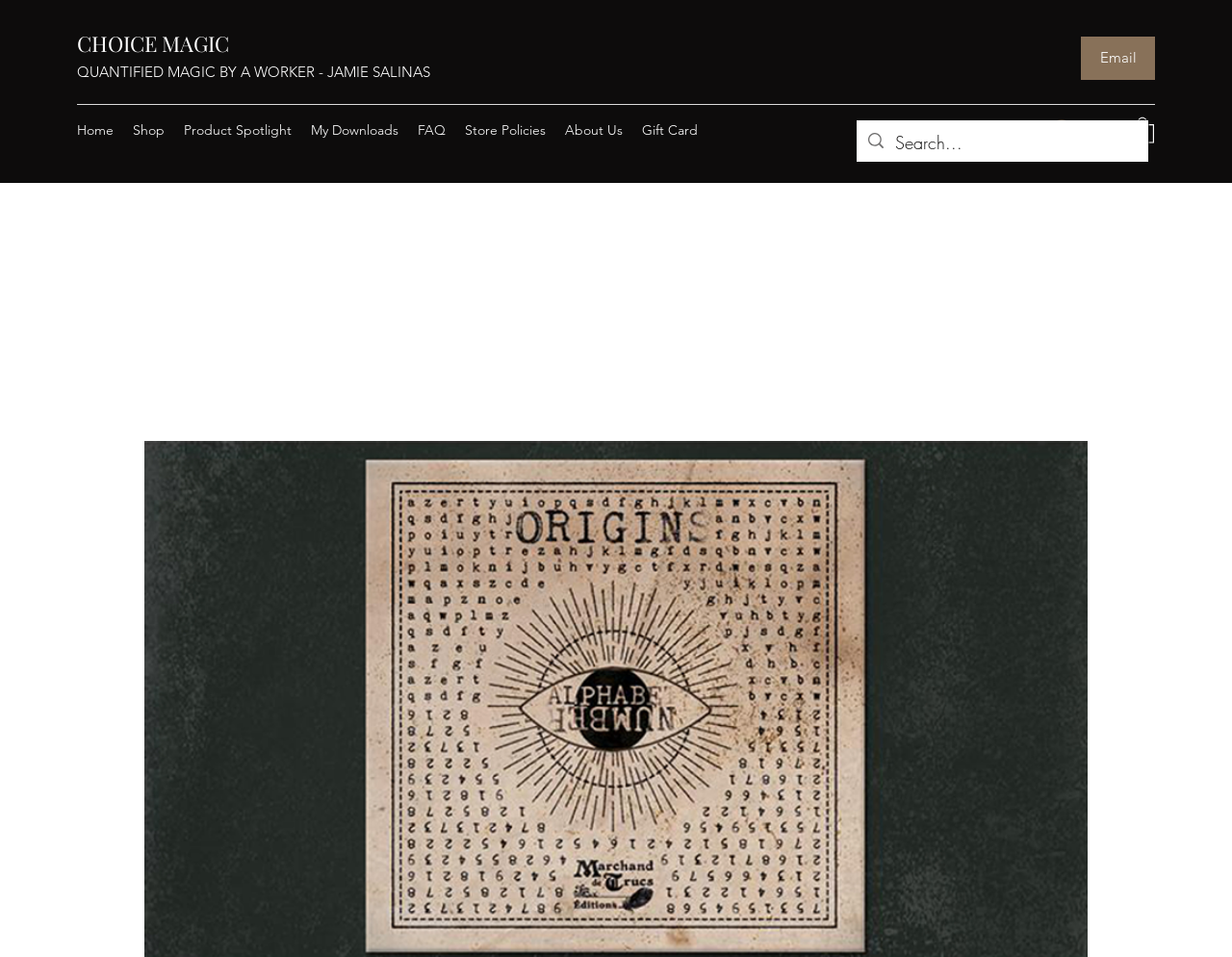Examine the screenshot and answer the question in as much detail as possible: How many navigation links are there?

I counted the number of links under the 'Site' navigation element, which includes 'Home', 'Shop', 'Product Spotlight', 'My Downloads', 'FAQ', 'Store Policies', 'About Us', and 'Gift Card', totaling 9 links.